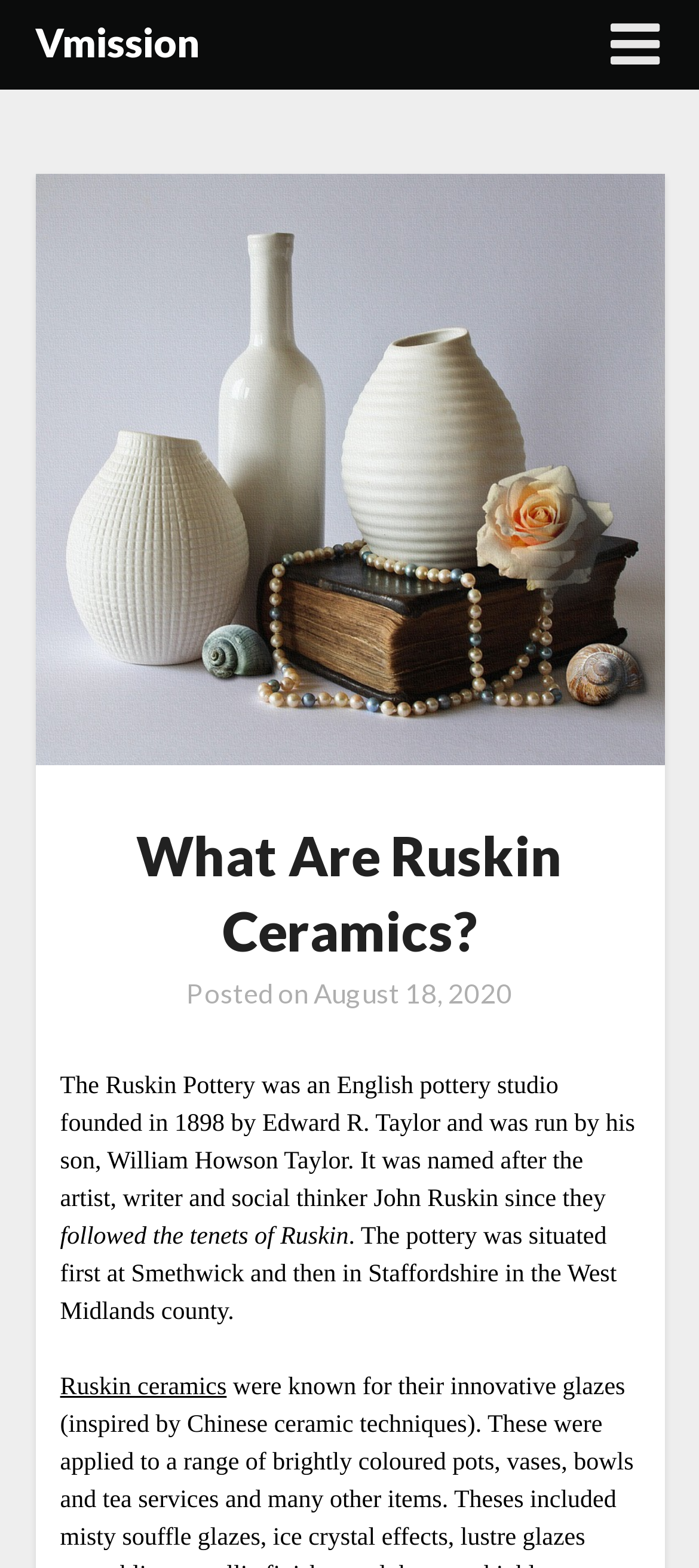Write an elaborate caption that captures the essence of the webpage.

The webpage is about Ruskin Ceramics, with a title "What Are Ruskin Ceramics?" at the top. Below the title, there is a header section that contains a posted date, "August 18, 2020", which is a link. 

To the left of the title, there is a small icon represented by "\uf0c9", and to the right of the title, there is a link "Vmission". 

The main content of the webpage is a passage of text that describes the Ruskin Pottery, an English pottery studio founded in 1898. The passage is divided into three paragraphs. The first paragraph explains the founding of the pottery studio and its name. The second paragraph is a continuation of the first, describing the principles followed by the pottery. The third paragraph provides more information about the location of the pottery studio.

There is also a link "Ruskin ceramics" at the bottom of the passage.